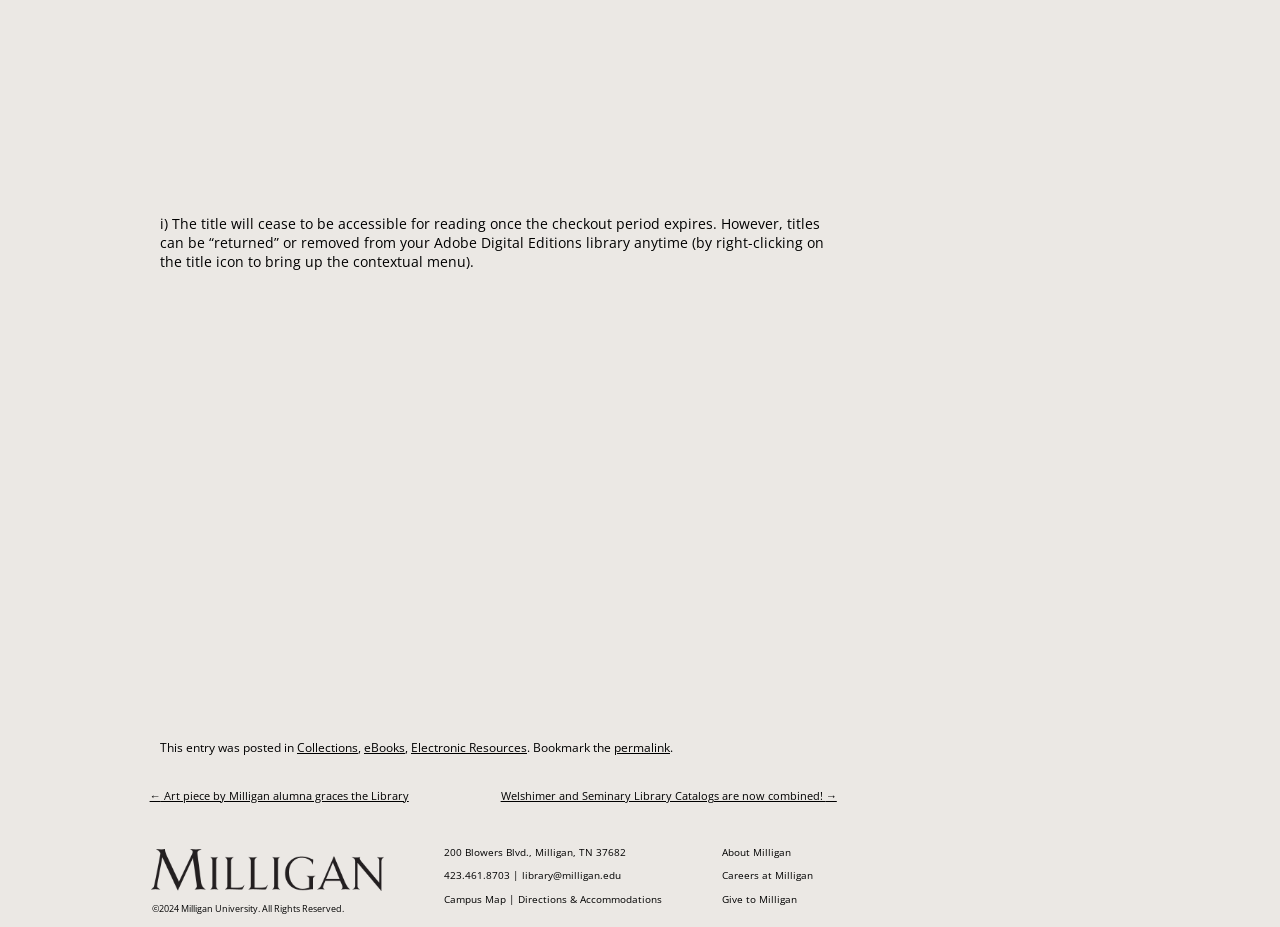Pinpoint the bounding box coordinates for the area that should be clicked to perform the following instruction: "Click the 'Collections' link".

[0.232, 0.798, 0.28, 0.814]